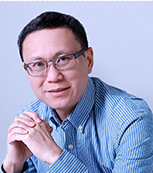Provide a comprehensive description of the image.

The image features Professor Jian Pei, a distinguished academic affiliated with Simon Fraser University in Canada. He is depicted with a thoughtful expression, dressed in a blue-striped shirt, and wearing glasses. His hands are gently clasped together, conveying a sense of engagement and contemplation. 

Professor Pei is known for his contributions in the field of data mining and knowledge discovery. He is set to deliver a keynote speech titled "Exact, Concise, and Consistent Data Driven Interpretation" at the 26th Pacific-Asia Conference on Knowledge Discovery and Data Mining, held from May 16-19, 2022, in Chengdu, China. The conference aims to bring together researchers and practitioners to share advancements and foster collaboration in the field.